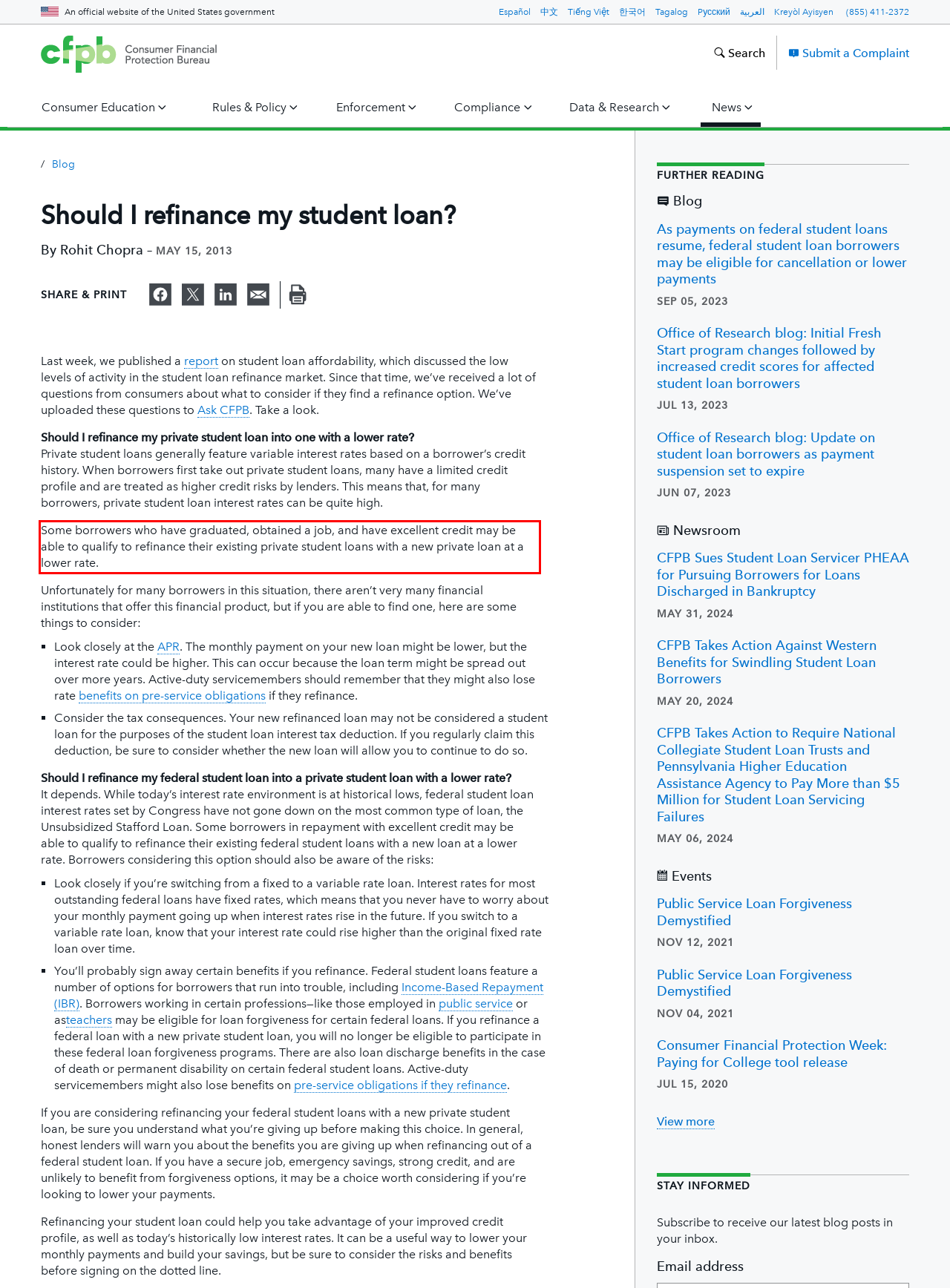You have a screenshot of a webpage, and there is a red bounding box around a UI element. Utilize OCR to extract the text within this red bounding box.

Some borrowers who have graduated, obtained a job, and have excellent credit may be able to qualify to refinance their existing private student loans with a new private loan at a lower rate.